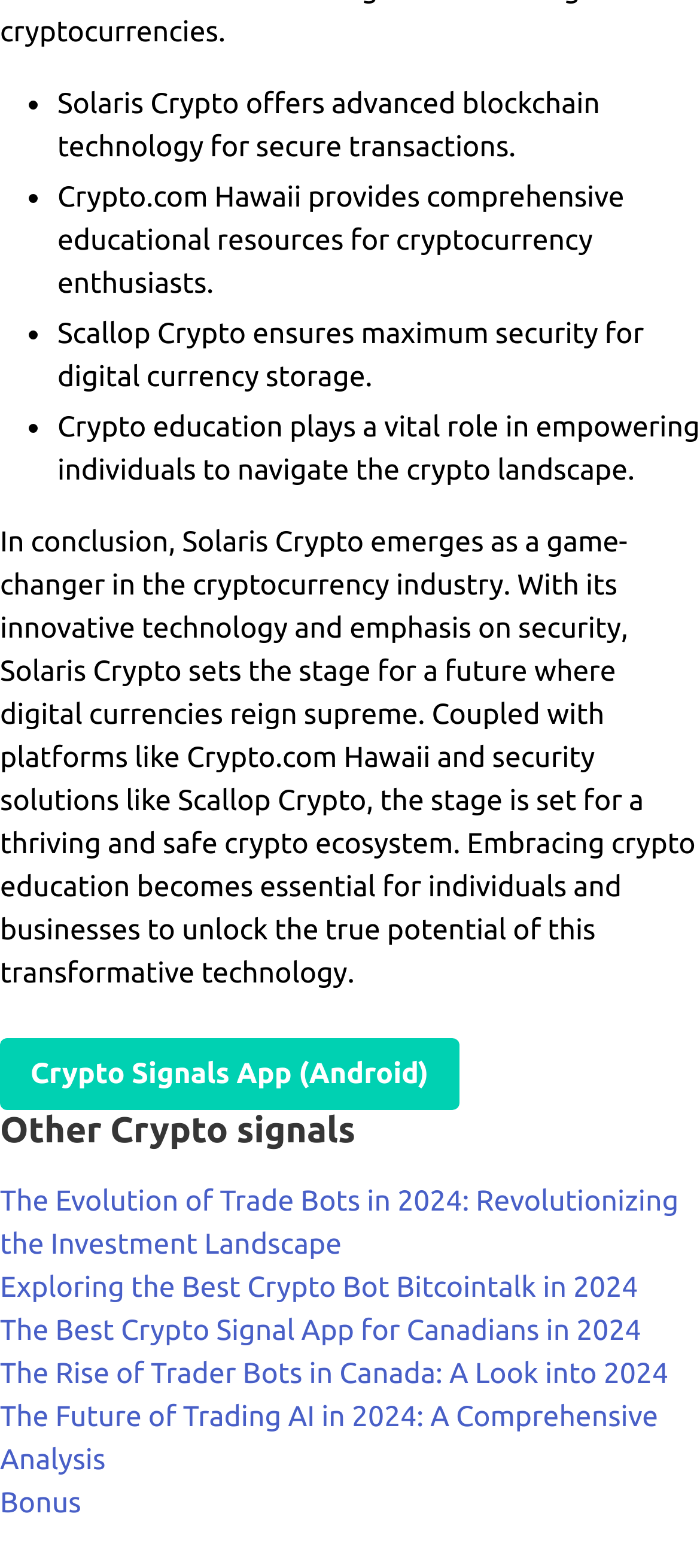What does Solaris Crypto offer?
Please provide a comprehensive answer based on the contents of the image.

According to the webpage, Solaris Crypto offers advanced blockchain technology for secure transactions, as mentioned in the first bullet point.